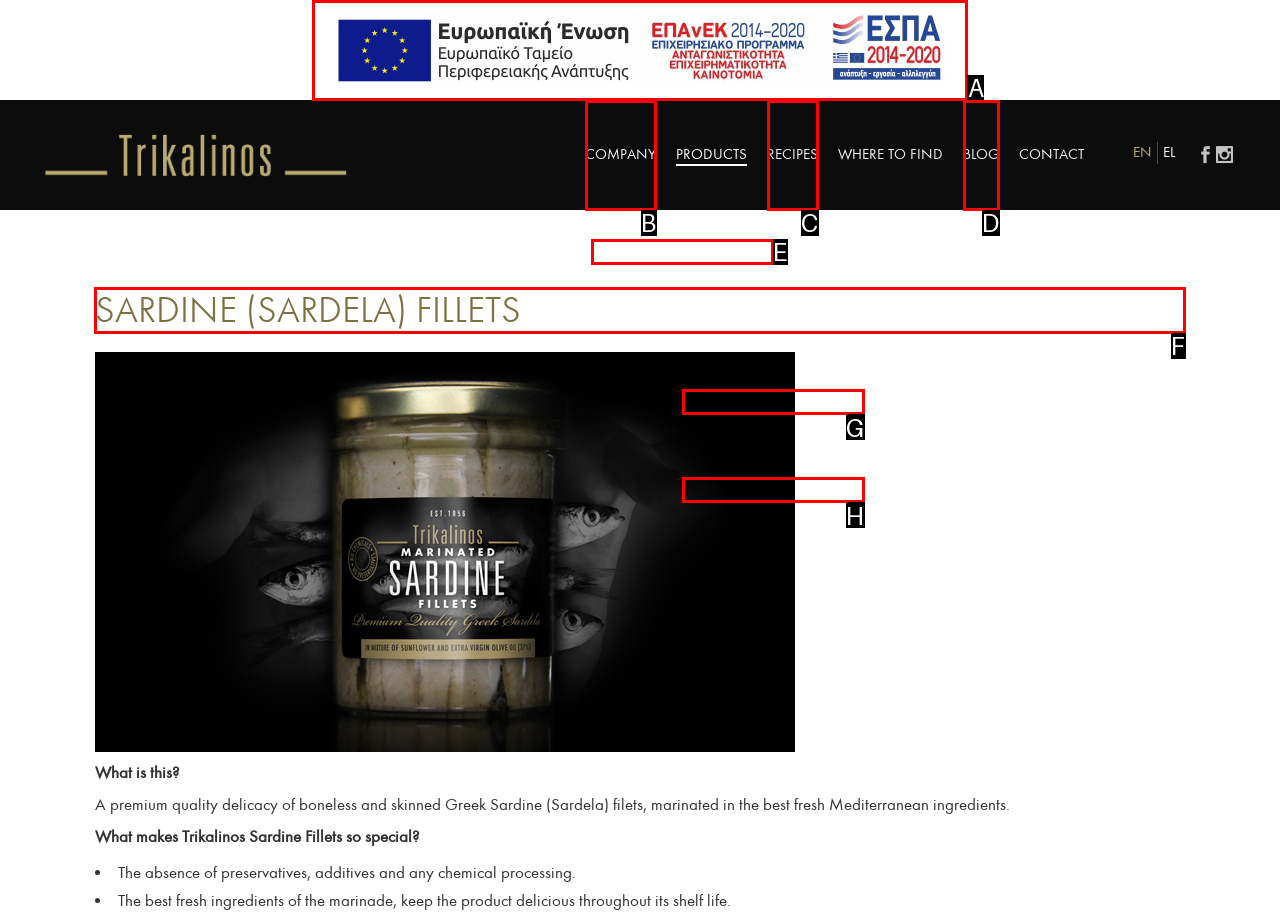Decide which HTML element to click to complete the task: Learn more about Sardine Fillets Provide the letter of the appropriate option.

F